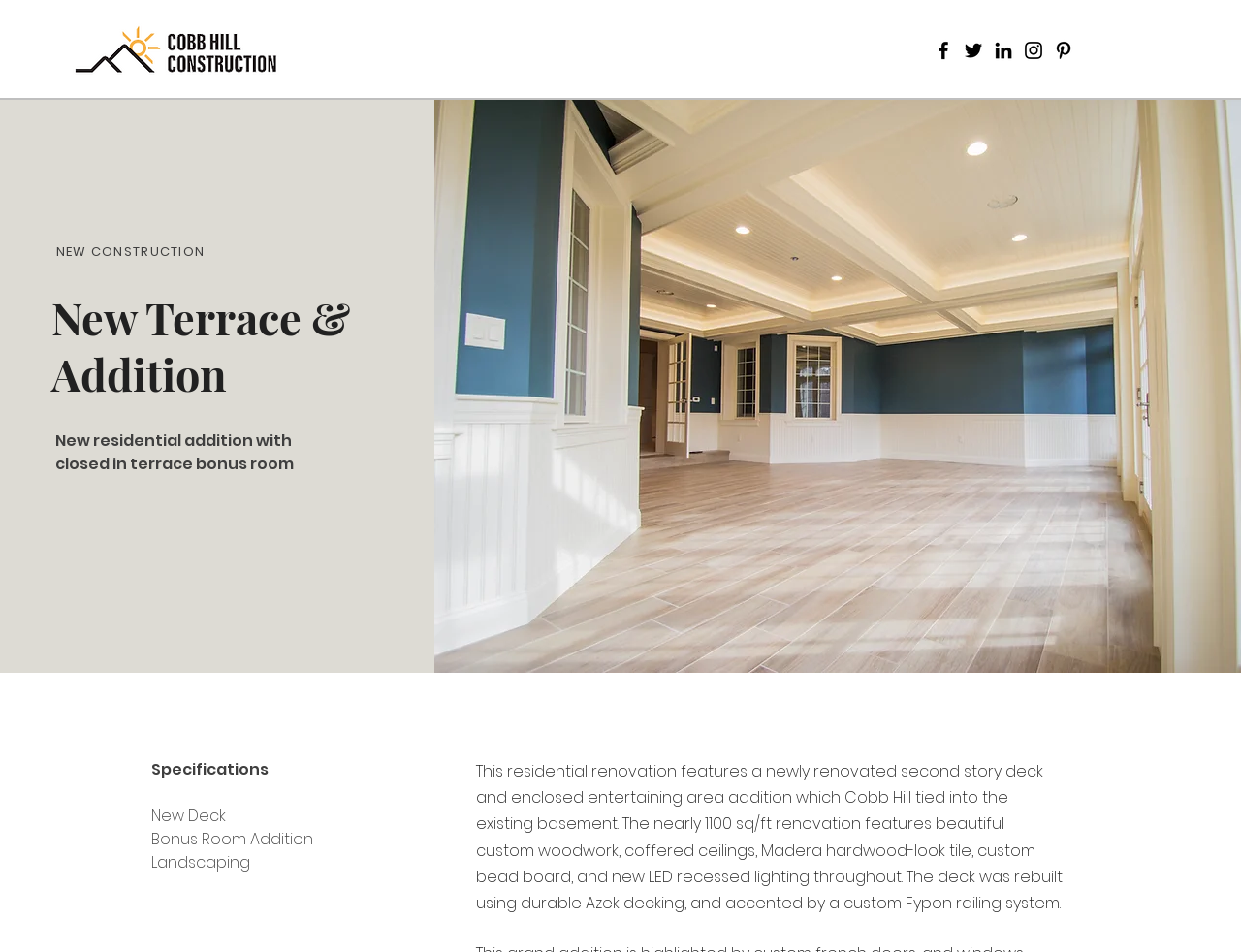What is the approximate size of the renovation?
Based on the image, provide your answer in one word or phrase.

1100 sq/ft